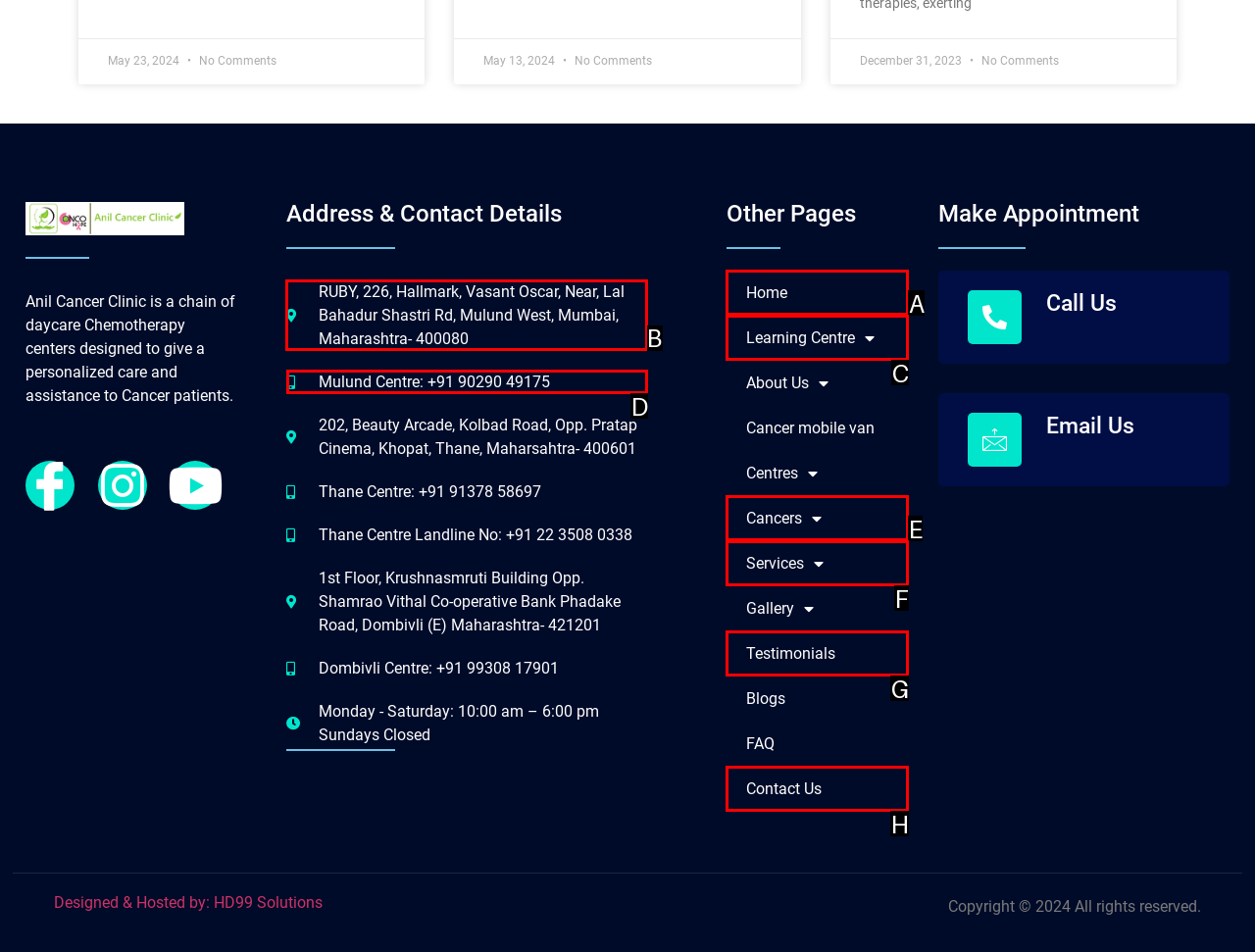Tell me which letter corresponds to the UI element that will allow you to Get directions to Mulund Centre. Answer with the letter directly.

B